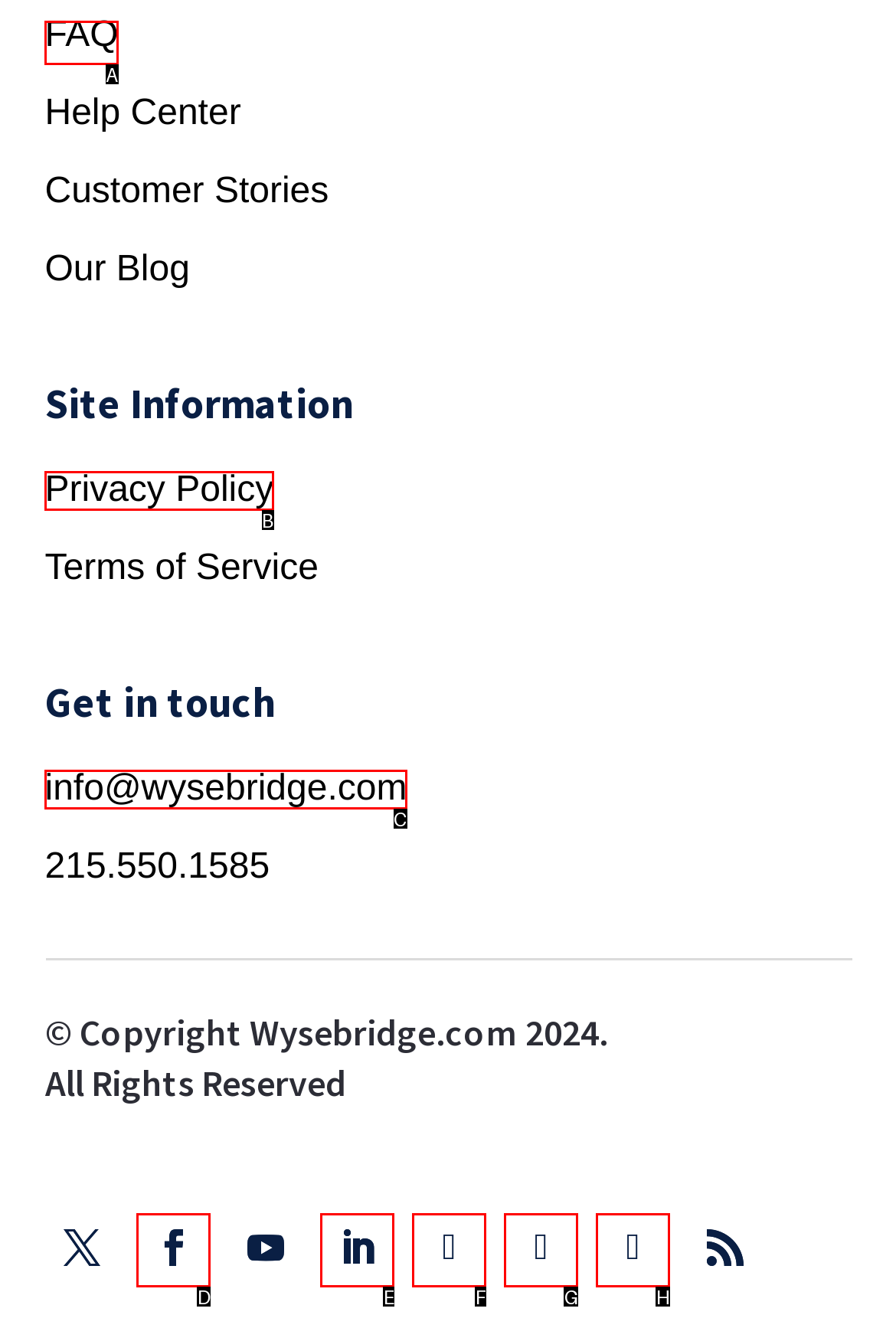Which option should be clicked to execute the task: go to FAQ page?
Reply with the letter of the chosen option.

A